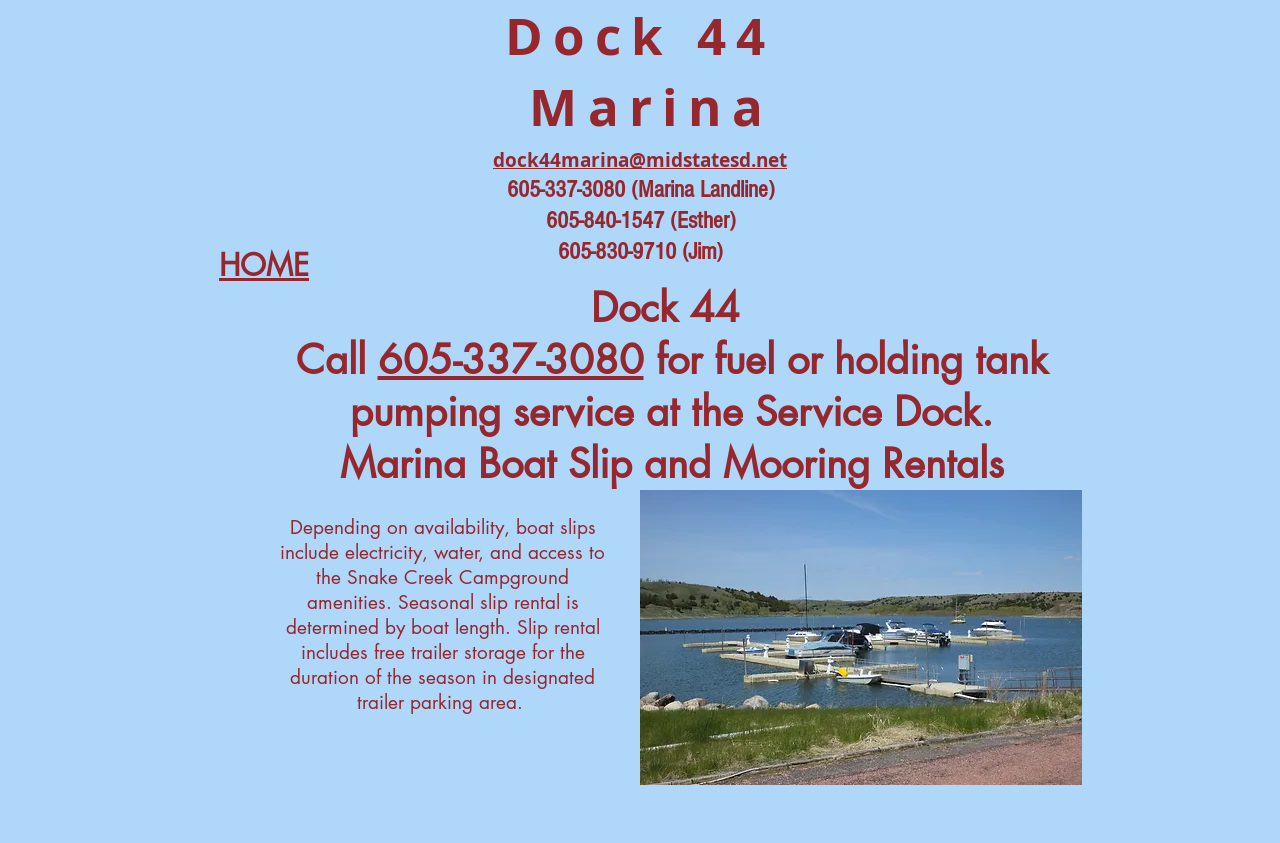Using the given element description, provide the bounding box coordinates (top-left x, top-left y, bottom-right x, bottom-right y) for the corresponding UI element in the screenshot: 605-337-3080

[0.295, 0.396, 0.503, 0.458]